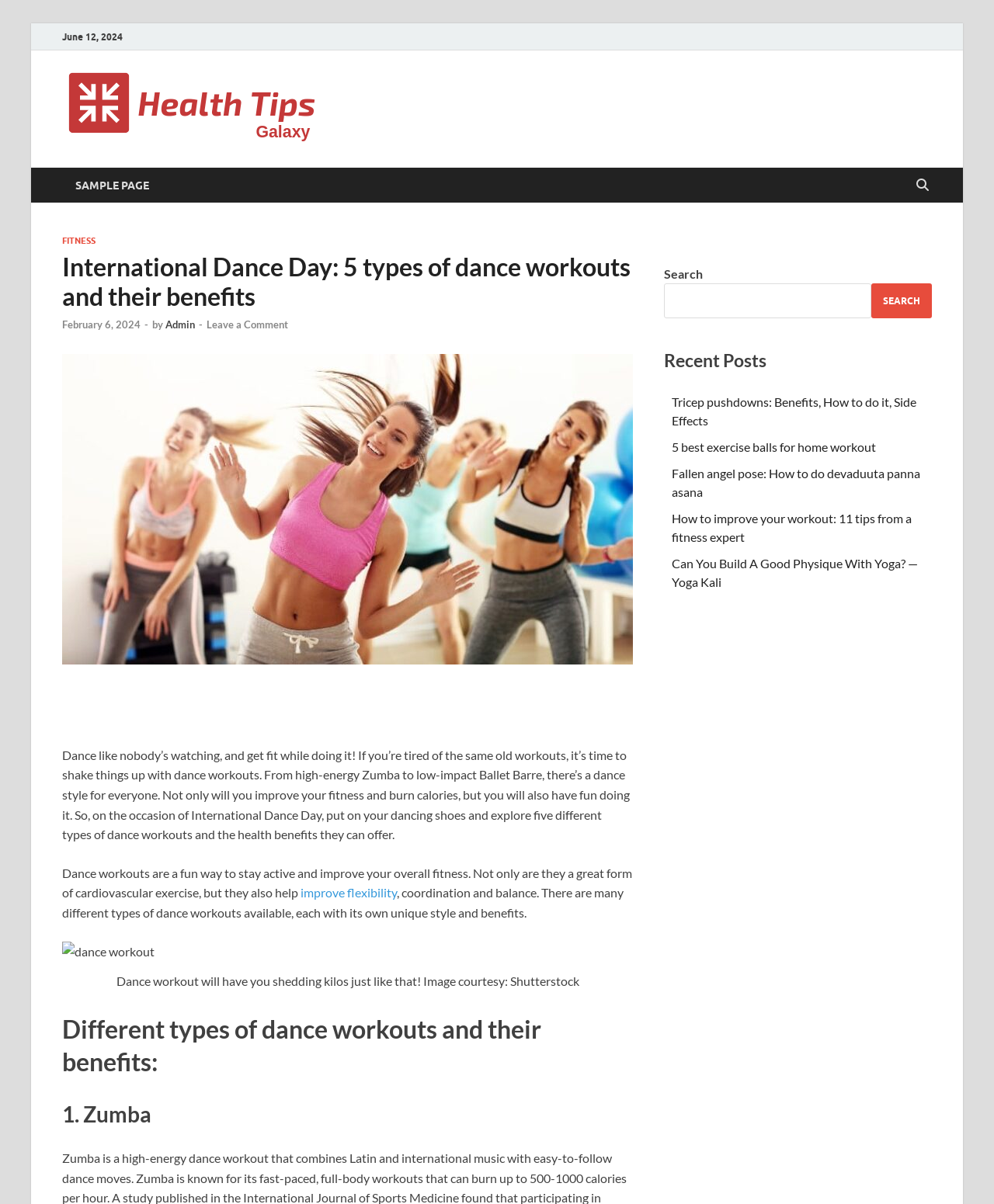Please mark the clickable region by giving the bounding box coordinates needed to complete this instruction: "Click on the 'FITNESS' link".

[0.062, 0.195, 0.096, 0.204]